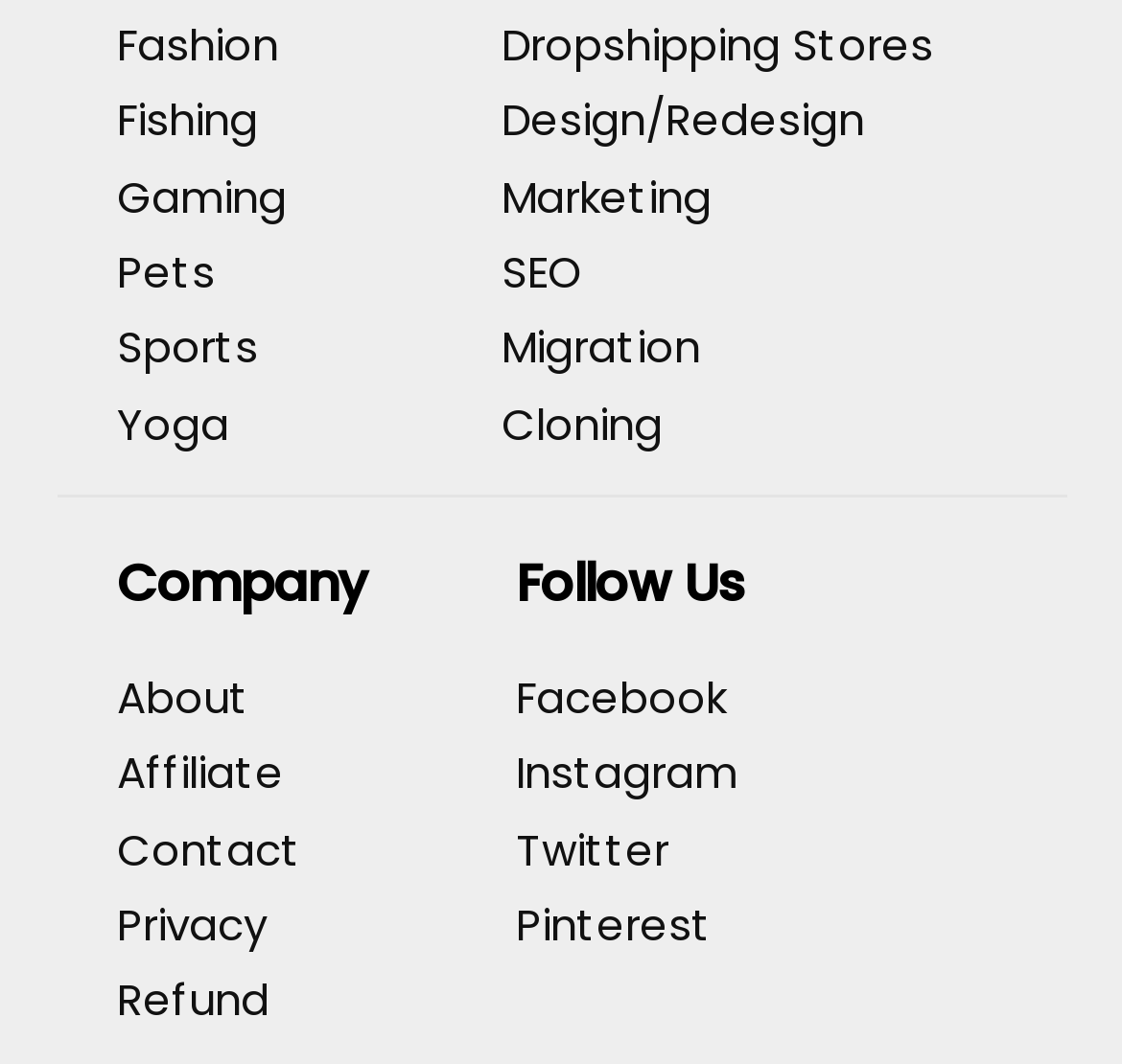What is the last link in the 'Company' section?
From the details in the image, provide a complete and detailed answer to the question.

I looked at the links under the 'Company' heading and found that the last link is 'Refund'.